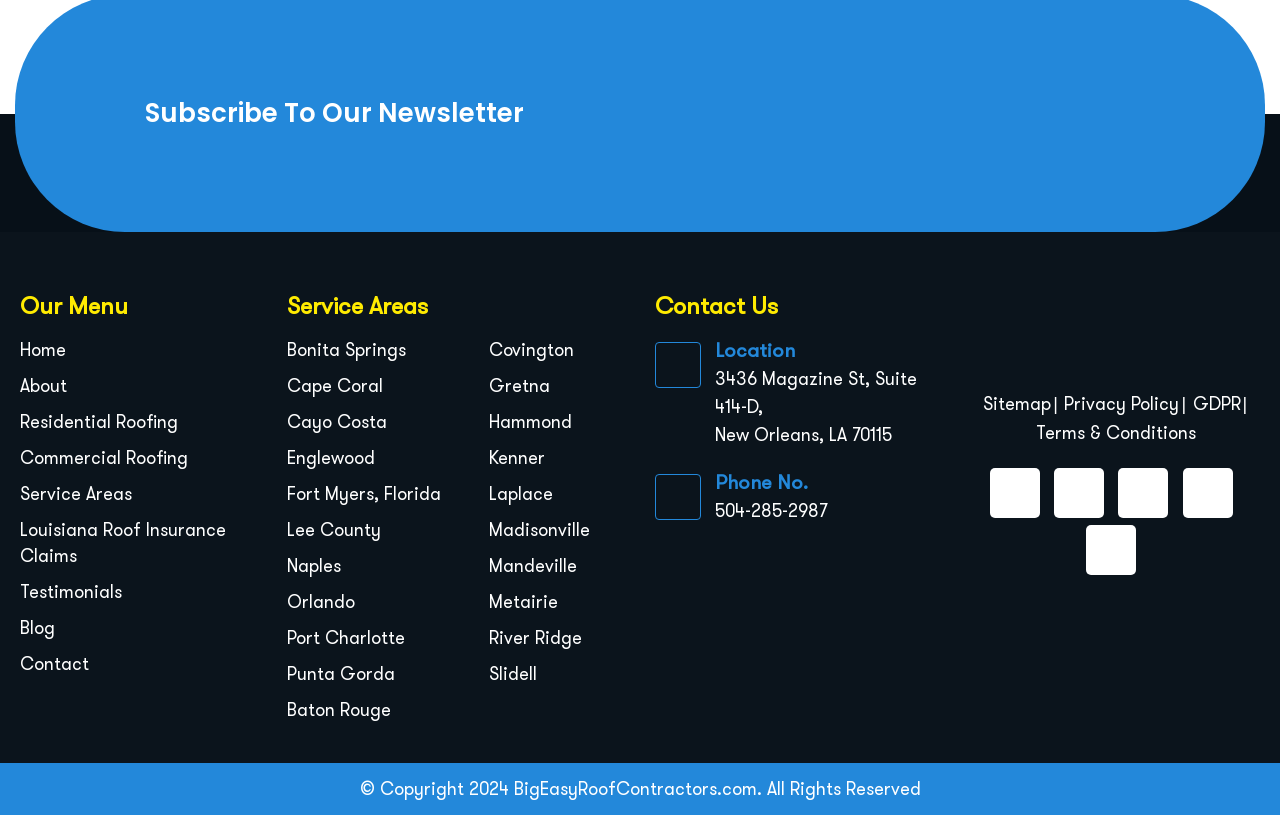Find and provide the bounding box coordinates for the UI element described with: "title="linkedin"".

[0.823, 0.575, 0.862, 0.636]